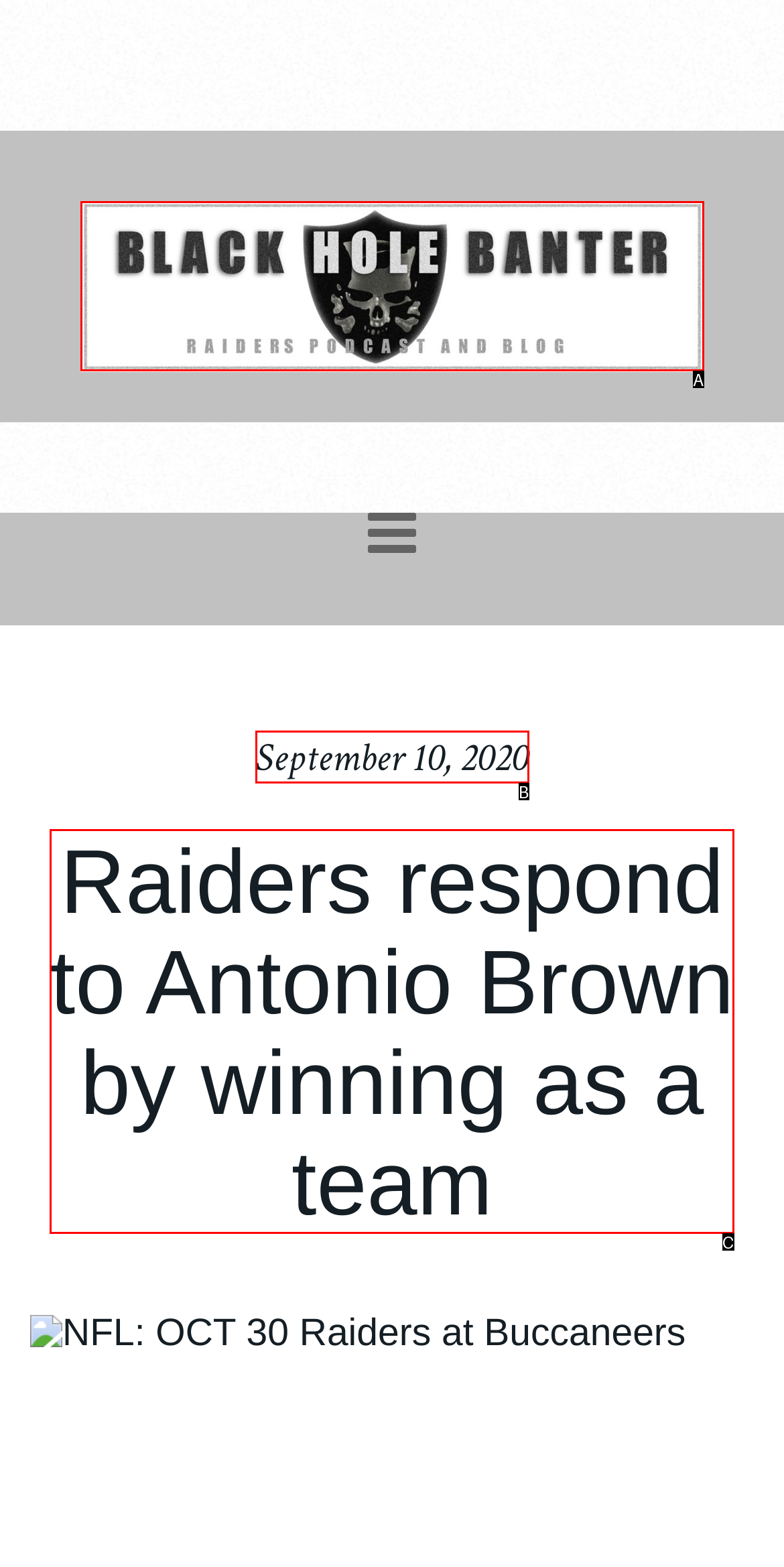Which HTML element matches the description: September 10, 2020 the best? Answer directly with the letter of the chosen option.

B